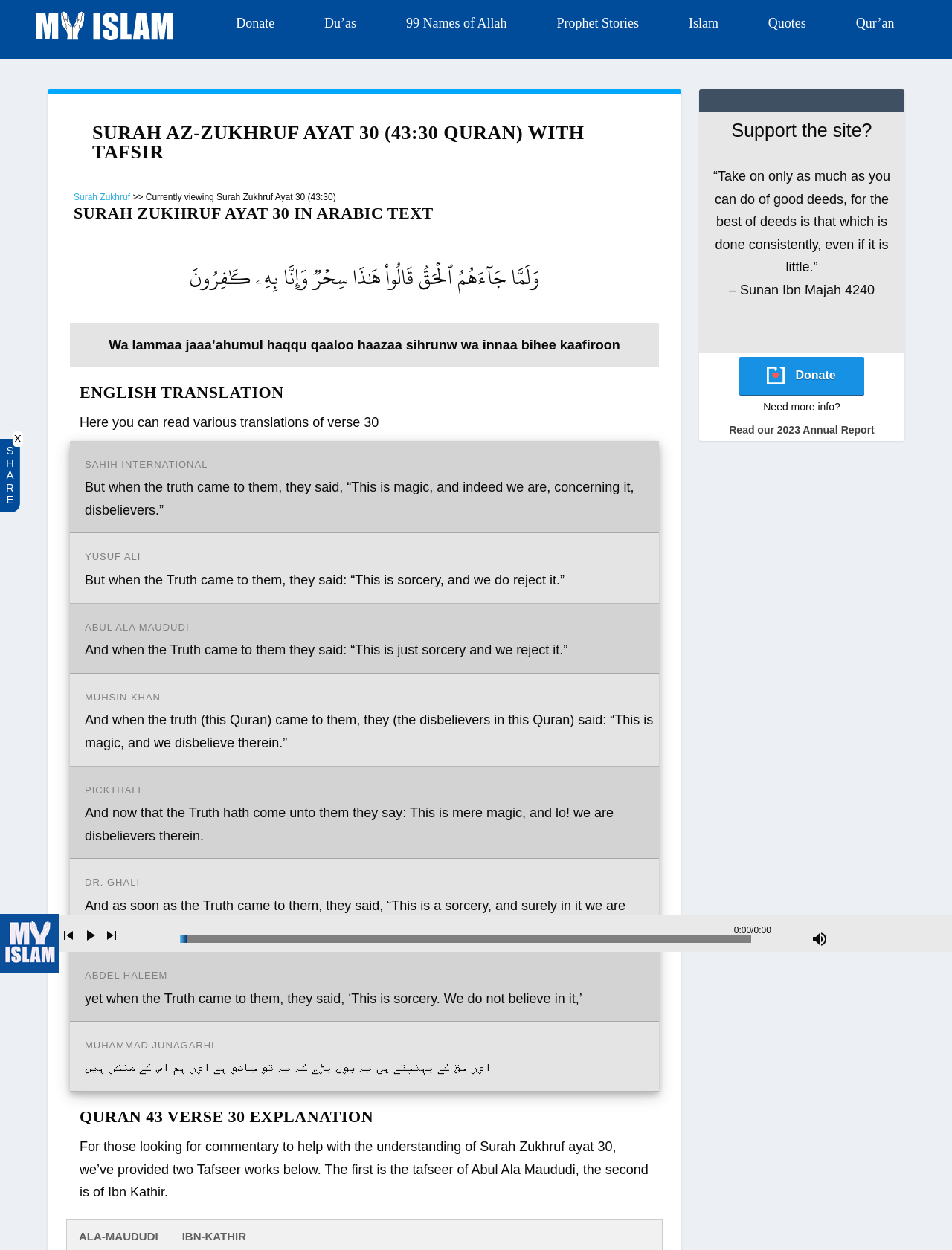What is the text of the webpage's headline?

SURAH AZ-ZUKHRUF AYAT 30 (43:30 QURAN) WITH TAFSIR